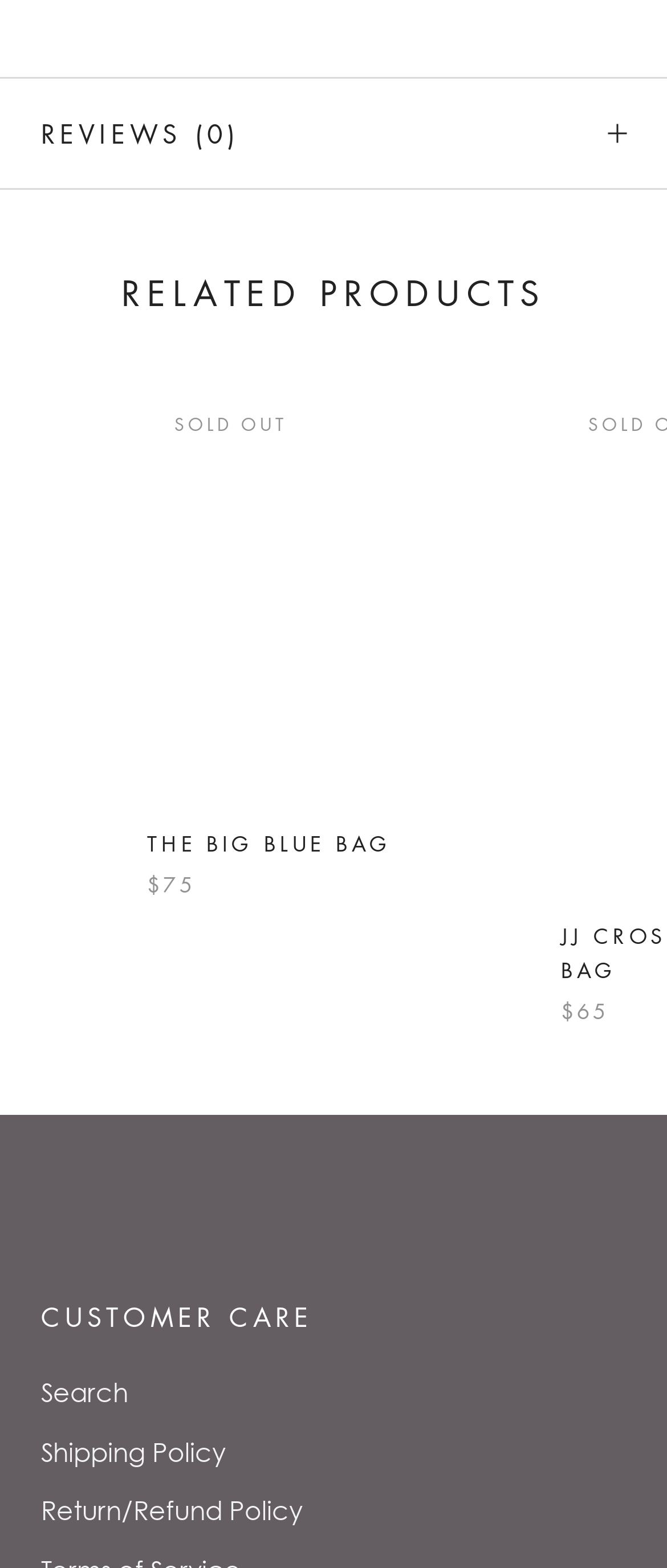How many products are shown on this page?
Please answer the question with as much detail as possible using the screenshot.

I counted the number of product images and descriptions on the page, and there is only one product, 'The Big Blue Bag', displayed.